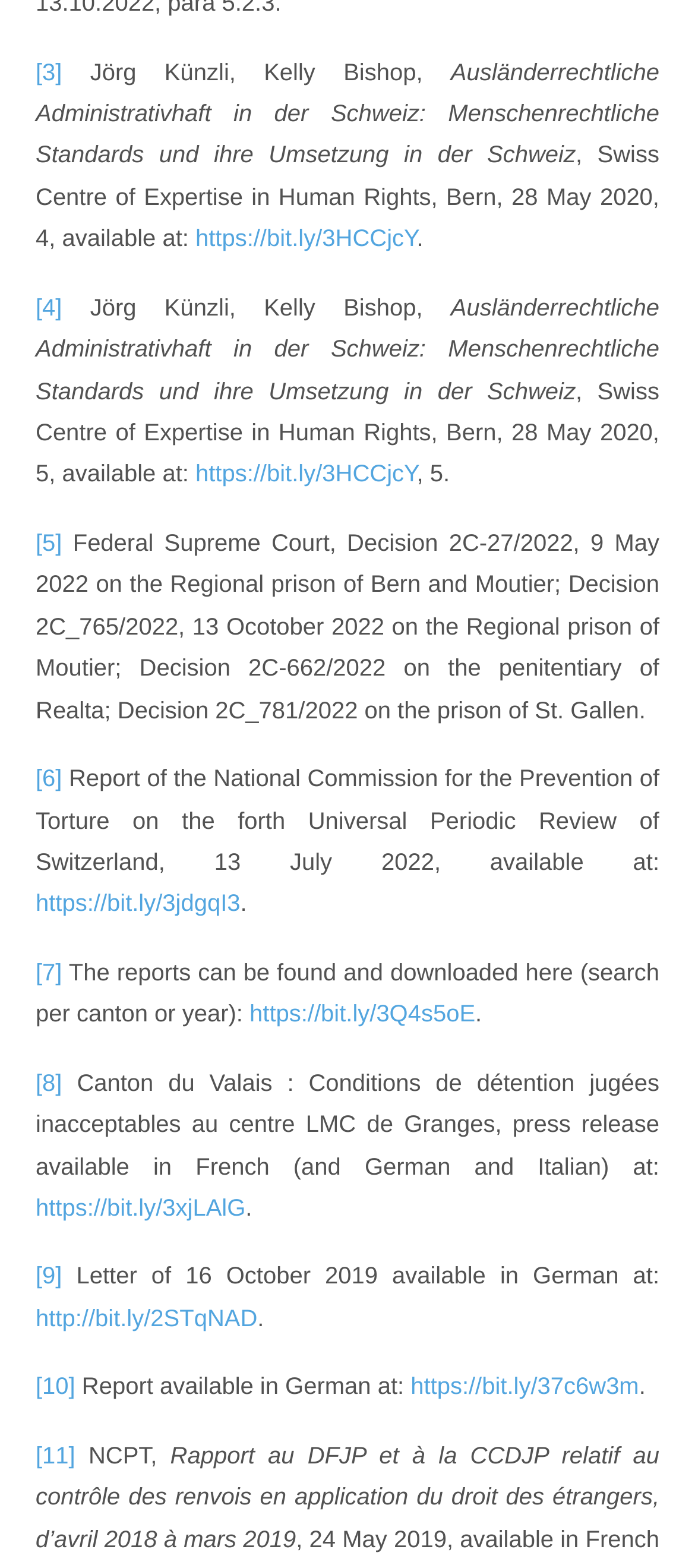Pinpoint the bounding box coordinates of the clickable area needed to execute the instruction: "Open the webpage of the Federal Supreme Court's decision". The coordinates should be specified as four float numbers between 0 and 1, i.e., [left, top, right, bottom].

[0.051, 0.337, 0.089, 0.355]